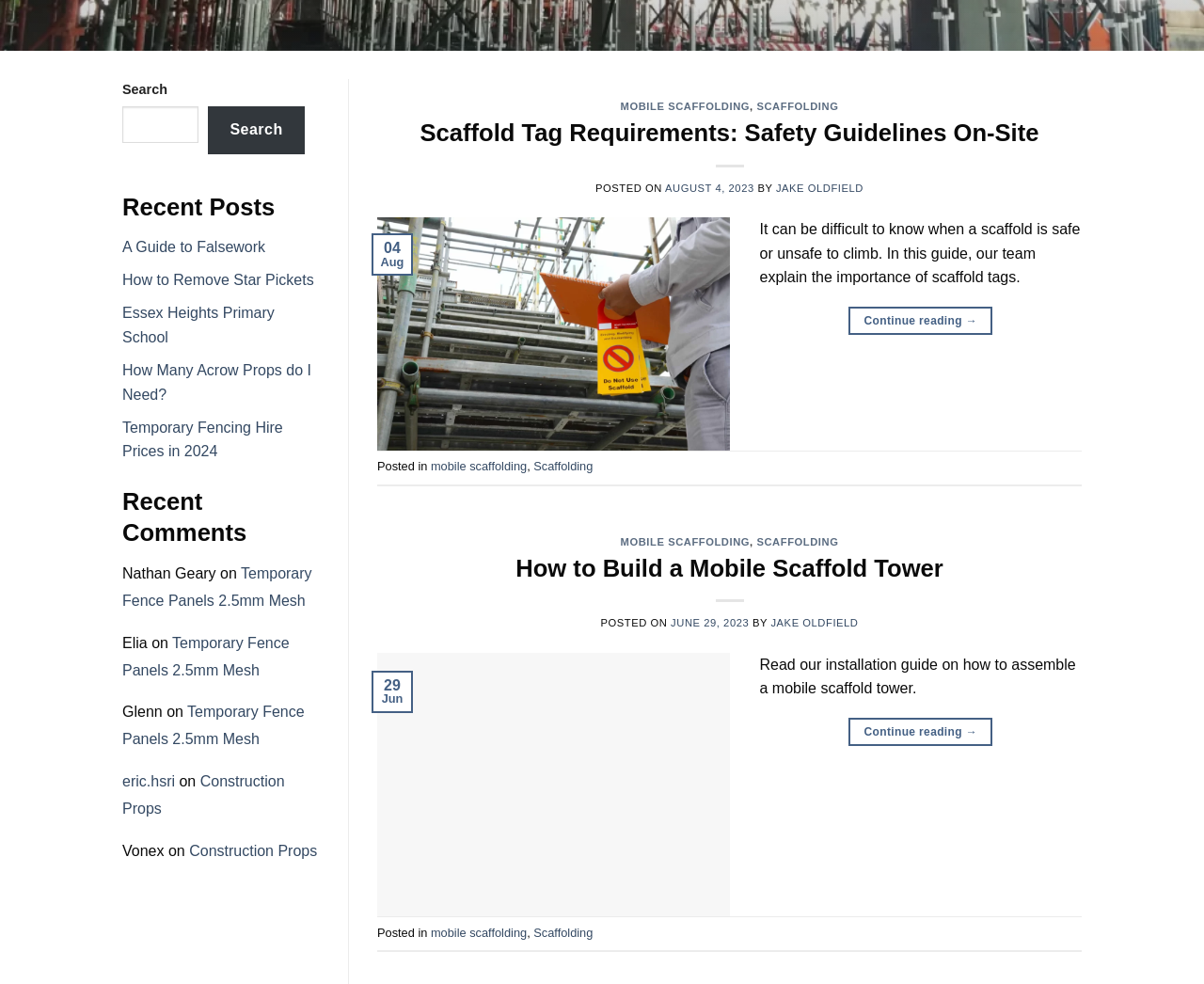Please determine the bounding box coordinates for the UI element described as: "eric.hsri".

[0.102, 0.786, 0.145, 0.802]